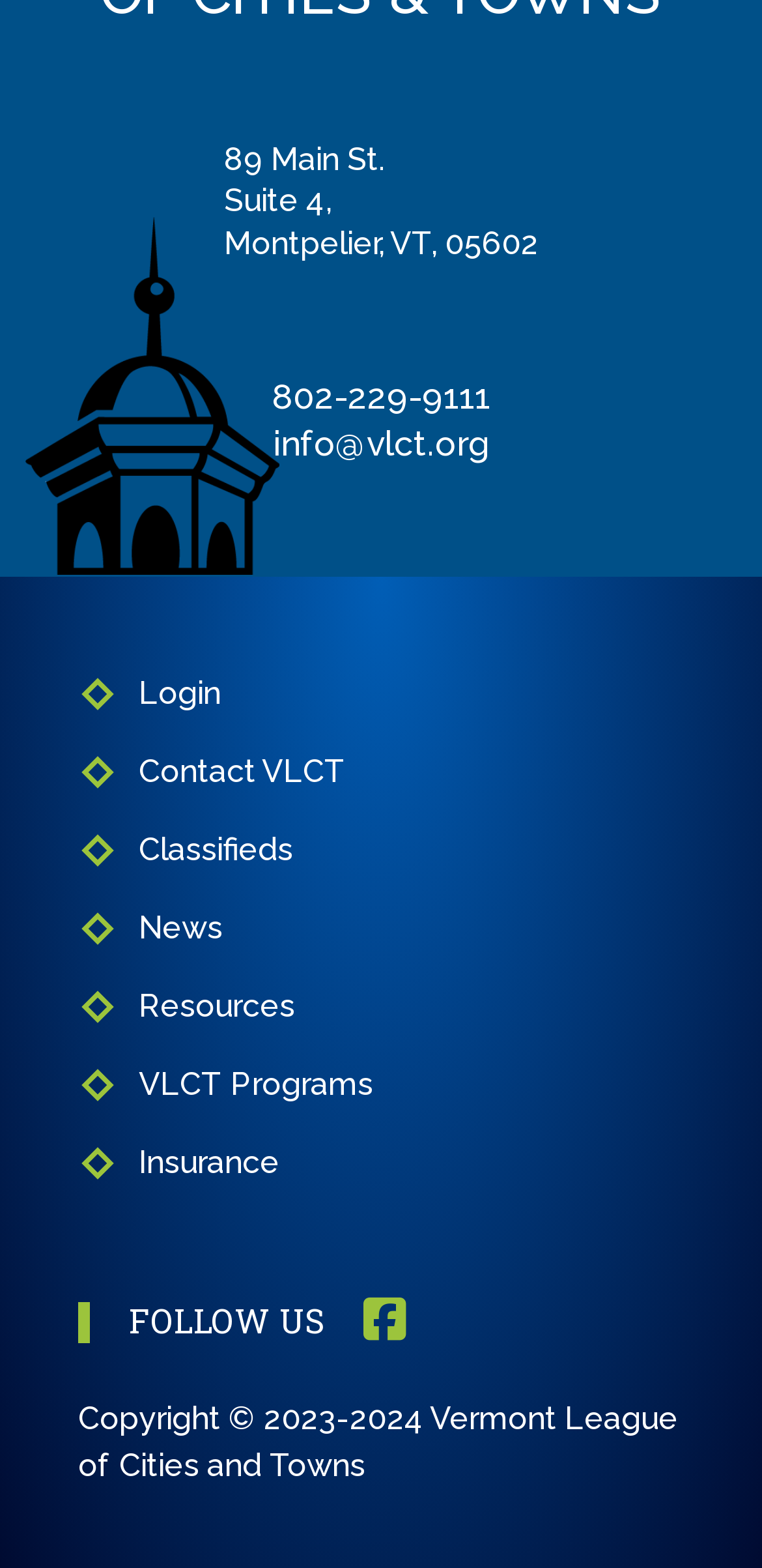Identify the bounding box coordinates necessary to click and complete the given instruction: "follow VLCT on Facebook".

[0.477, 0.827, 0.533, 0.86]